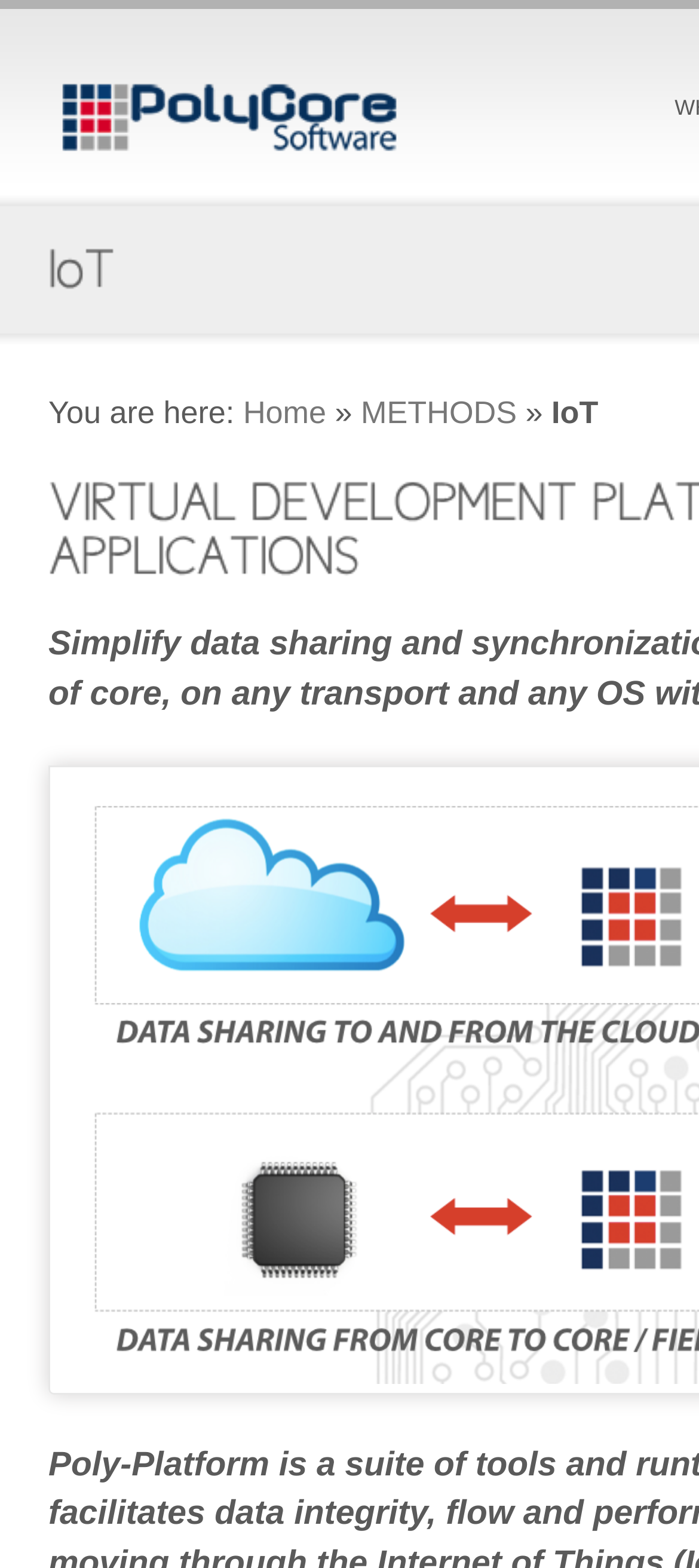Please provide a detailed answer to the question below by examining the image:
What is the current page?

The current page is 'IoT' because it is highlighted in the navigation bar and there is a heading at the top of the page that says 'IoT'.